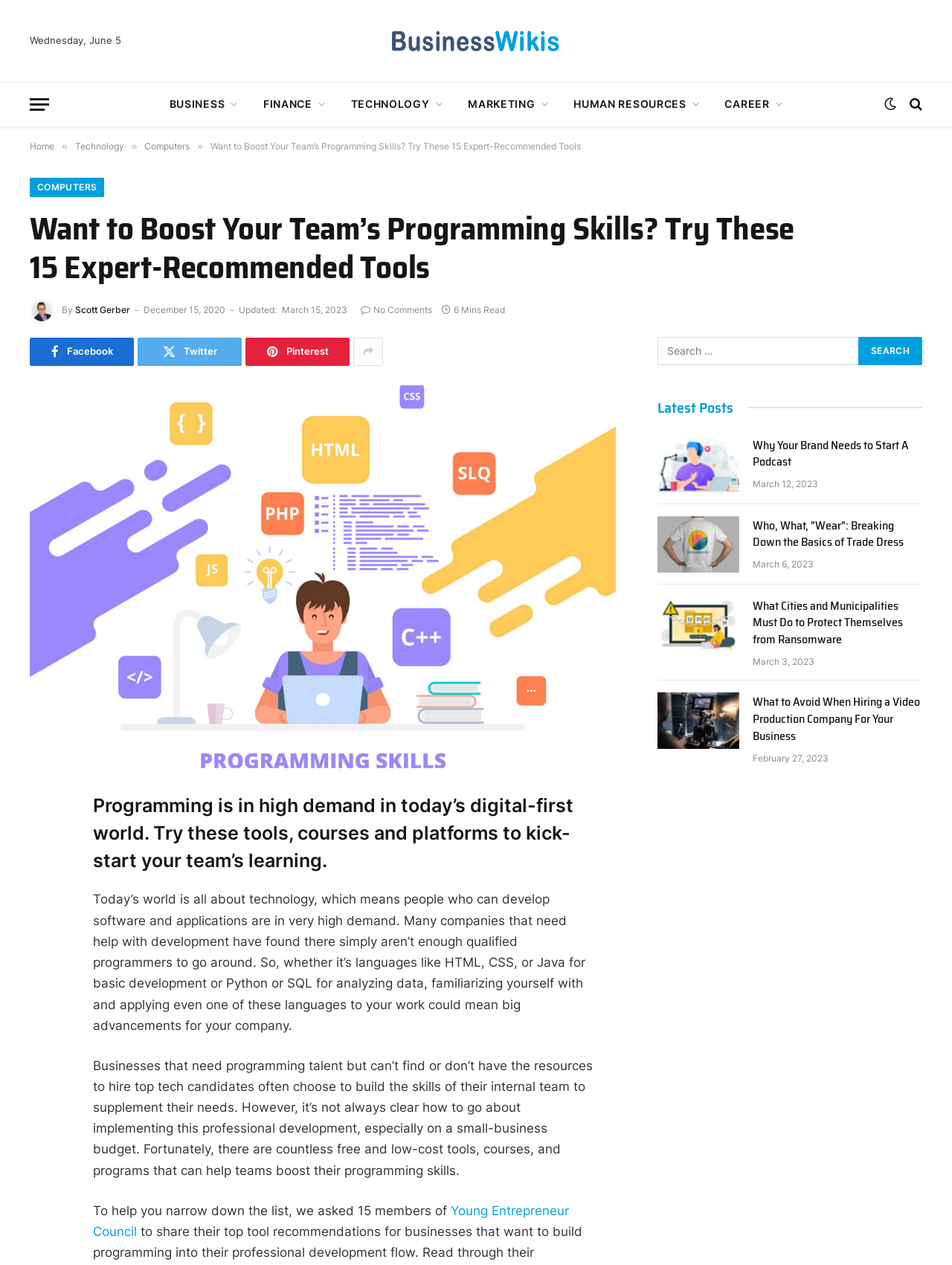Determine the bounding box coordinates for the area you should click to complete the following instruction: "Read the article 'Want to Boost Your Team’s Programming Skills? Try These 15 Expert-Recommended Tools'".

[0.031, 0.304, 0.647, 0.607]